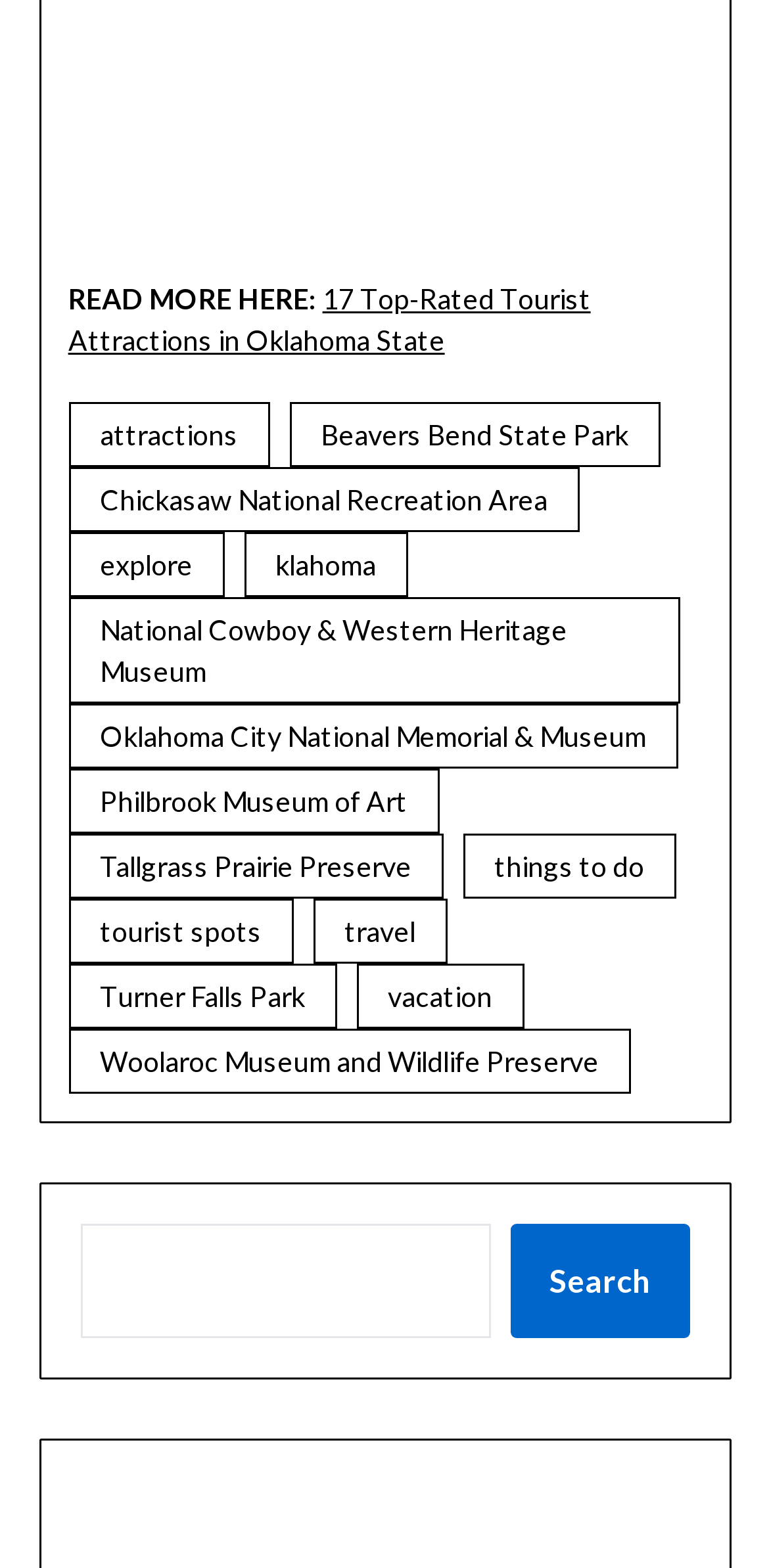Specify the bounding box coordinates for the region that must be clicked to perform the given instruction: "Explore Oklahoma City National Memorial & Museum".

[0.089, 0.449, 0.881, 0.49]